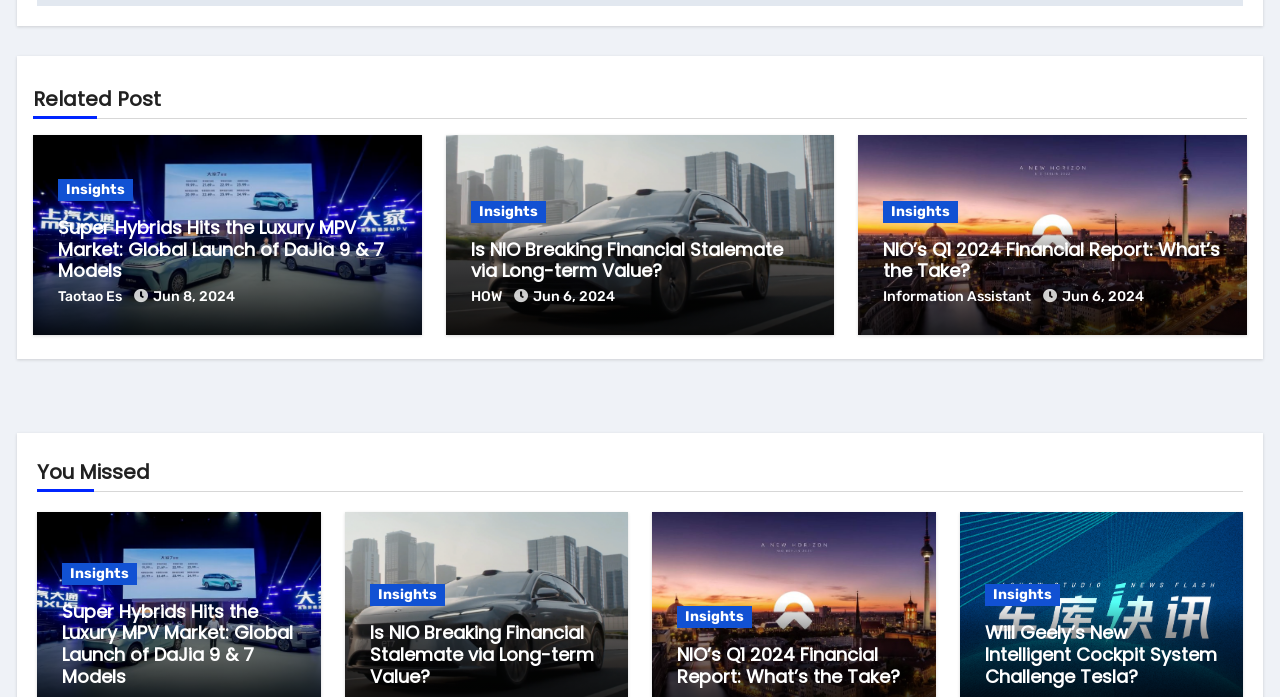Identify the coordinates of the bounding box for the element that must be clicked to accomplish the instruction: "Read 'NIO’s Q1 2024 Financial Report: What’s the Take?'".

[0.69, 0.342, 0.955, 0.404]